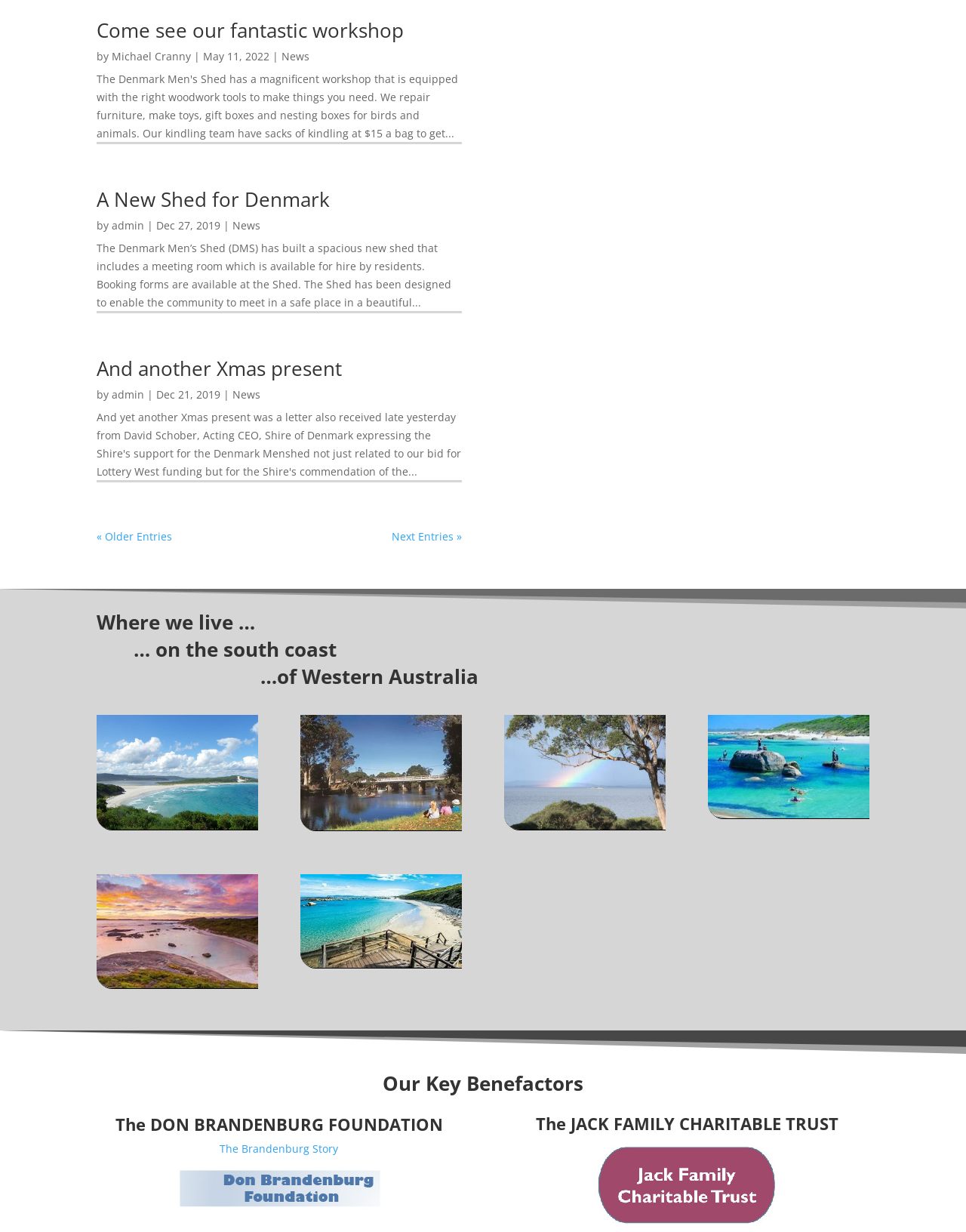What is the date of the third article?
Analyze the image and provide a thorough answer to the question.

I determined the date of the third article by looking at the static text element with the text 'Dec 21, 2019' which is a child of the third article element.